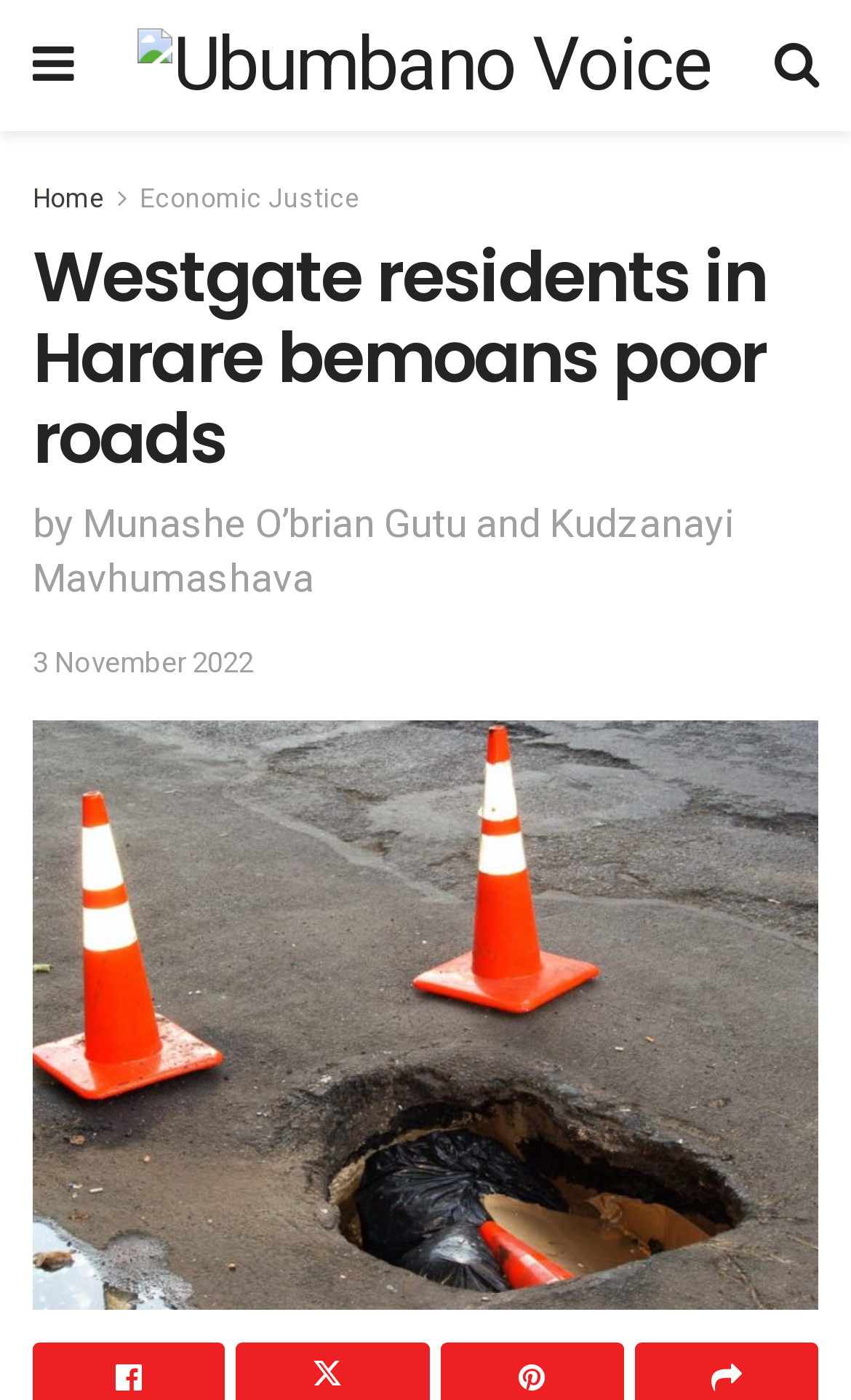Determine the bounding box of the UI element mentioned here: "3 November 2022". The coordinates must be in the format [left, top, right, bottom] with values ranging from 0 to 1.

[0.038, 0.458, 0.297, 0.488]